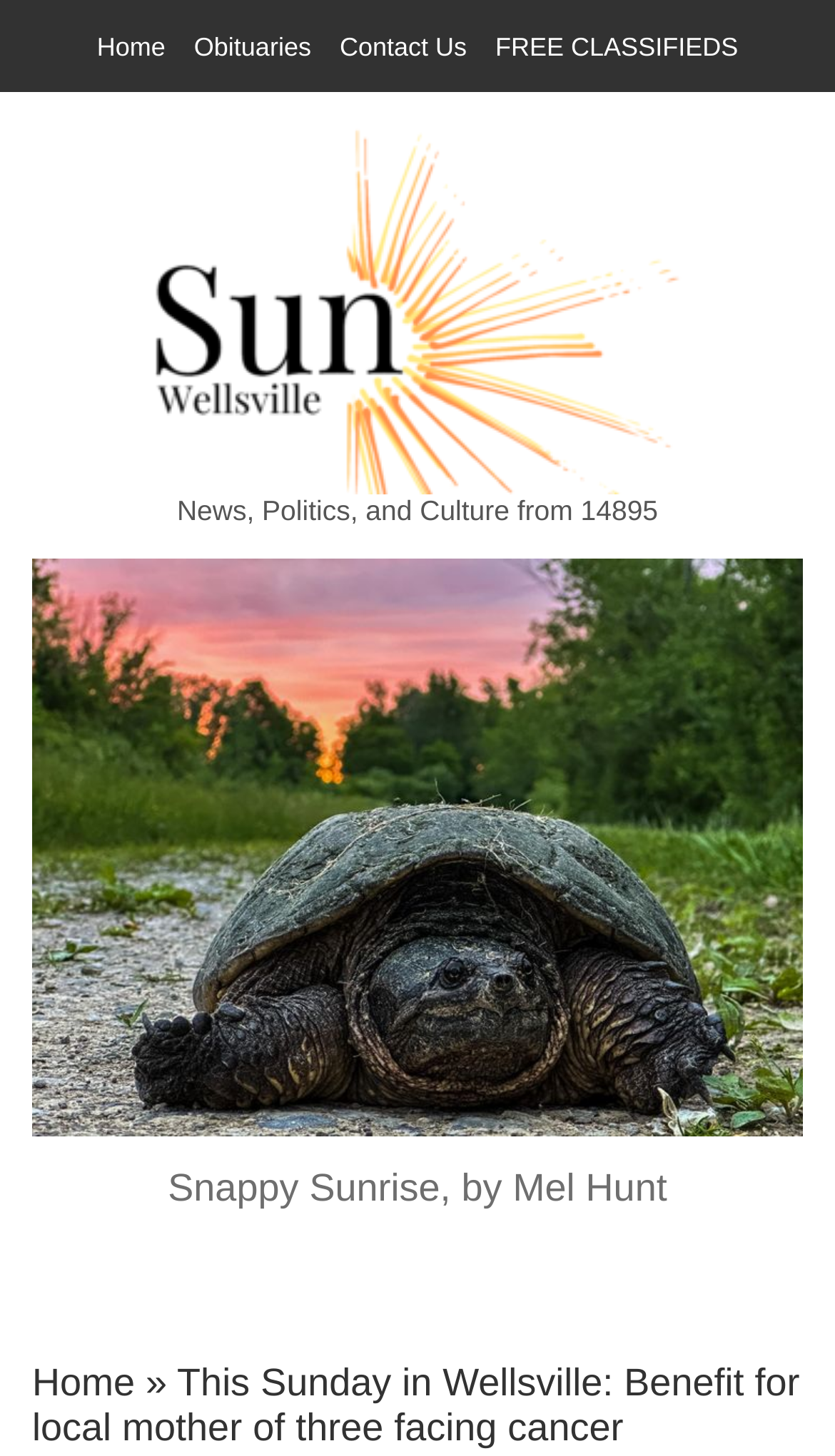What is the name of the local mother?
Answer with a single word or phrase, using the screenshot for reference.

Danielle Marsh